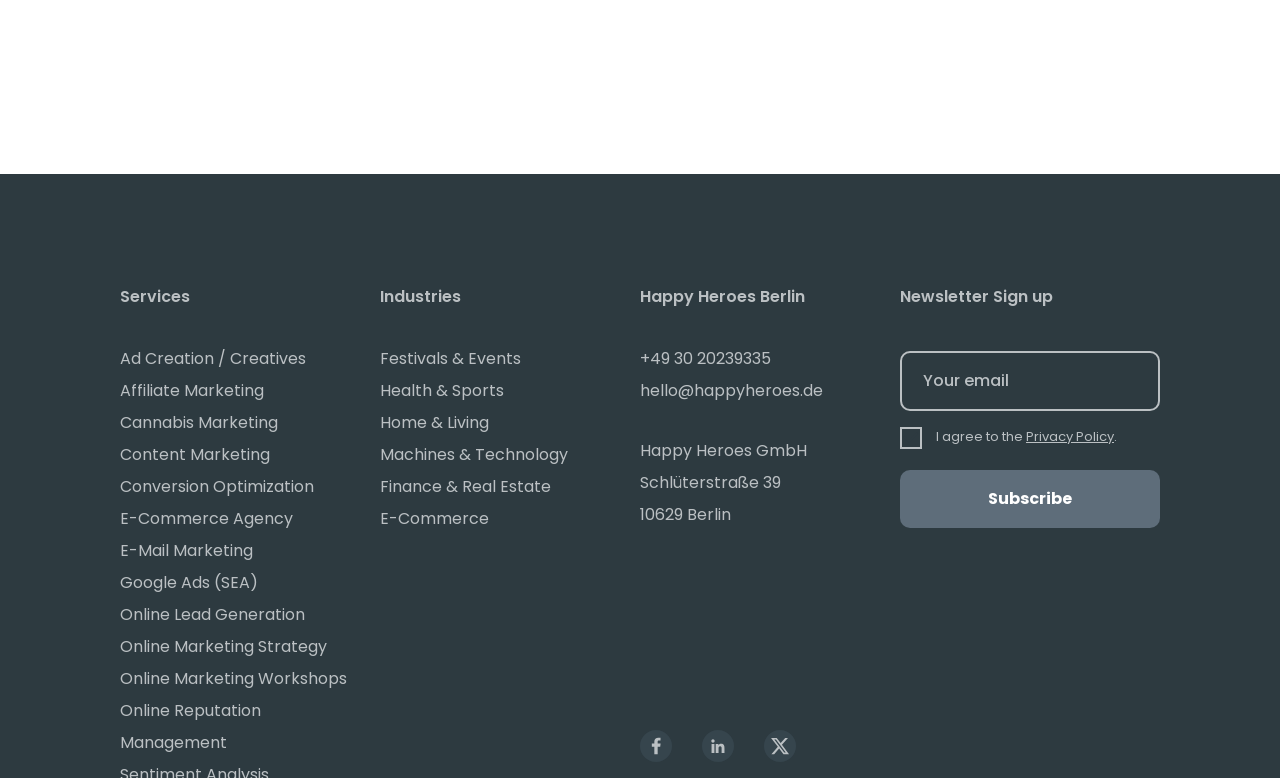How many social media links are there?
Refer to the image and give a detailed response to the question.

I counted the number of social media links at the bottom of the page, which are 'Facebook', 'LinkedIn', and 'Twitter'. There are 3 links in total.